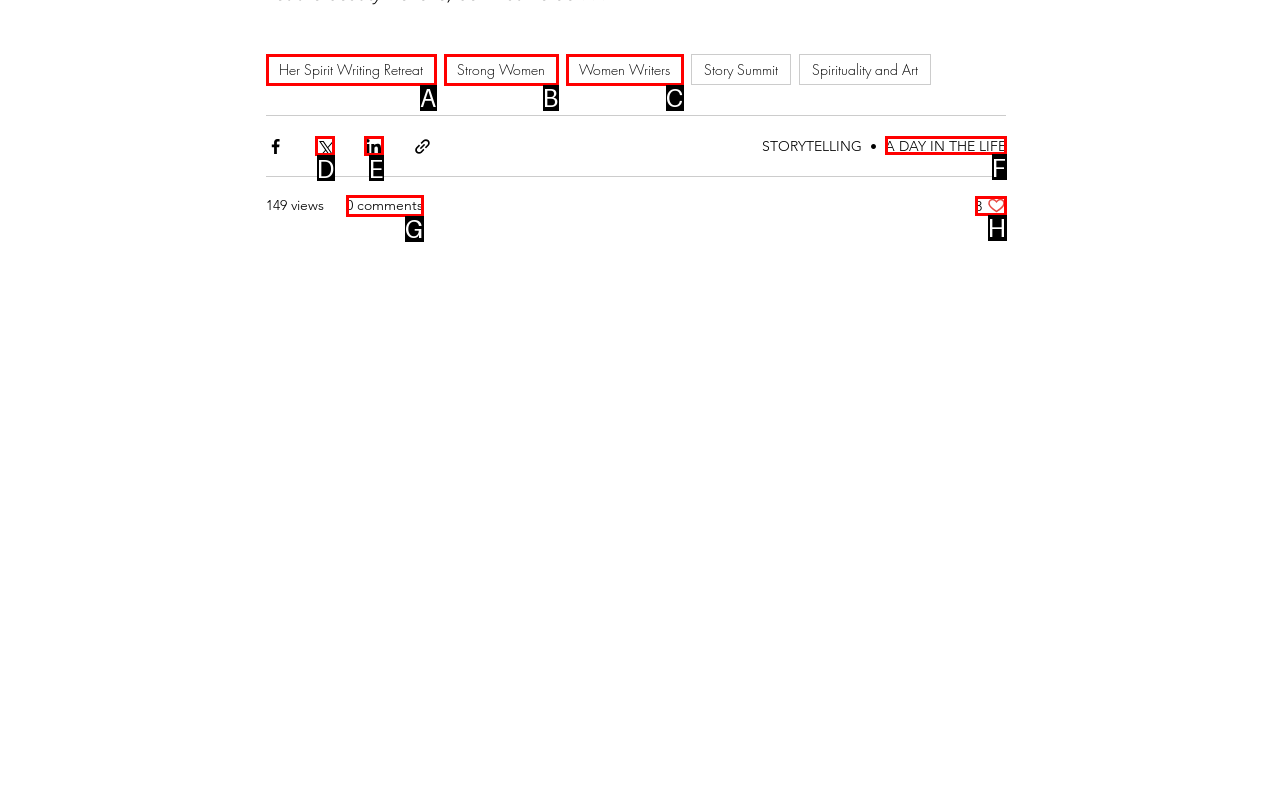Select the letter of the element you need to click to complete this task: Like the post
Answer using the letter from the specified choices.

H